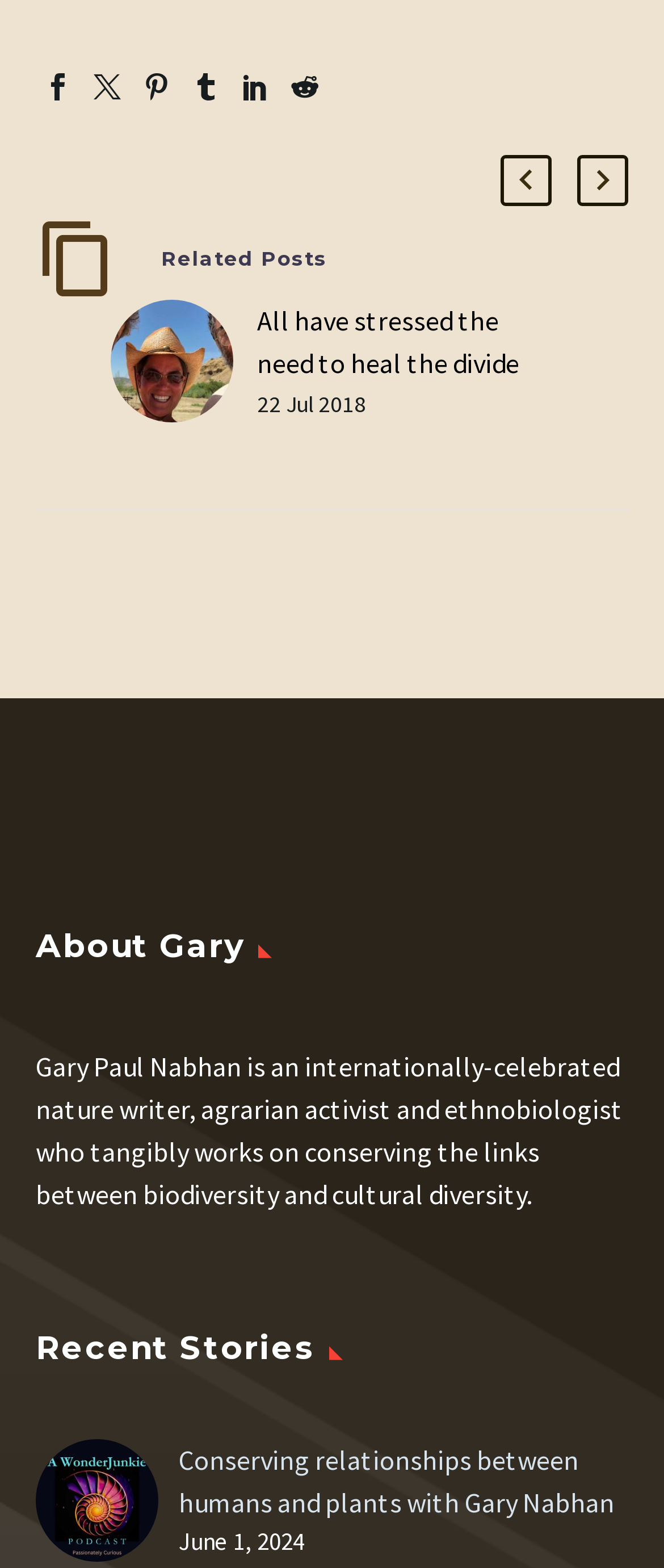Can you find the bounding box coordinates of the area I should click to execute the following instruction: "View Gary Nabhan's about page"?

[0.054, 0.588, 0.946, 0.623]